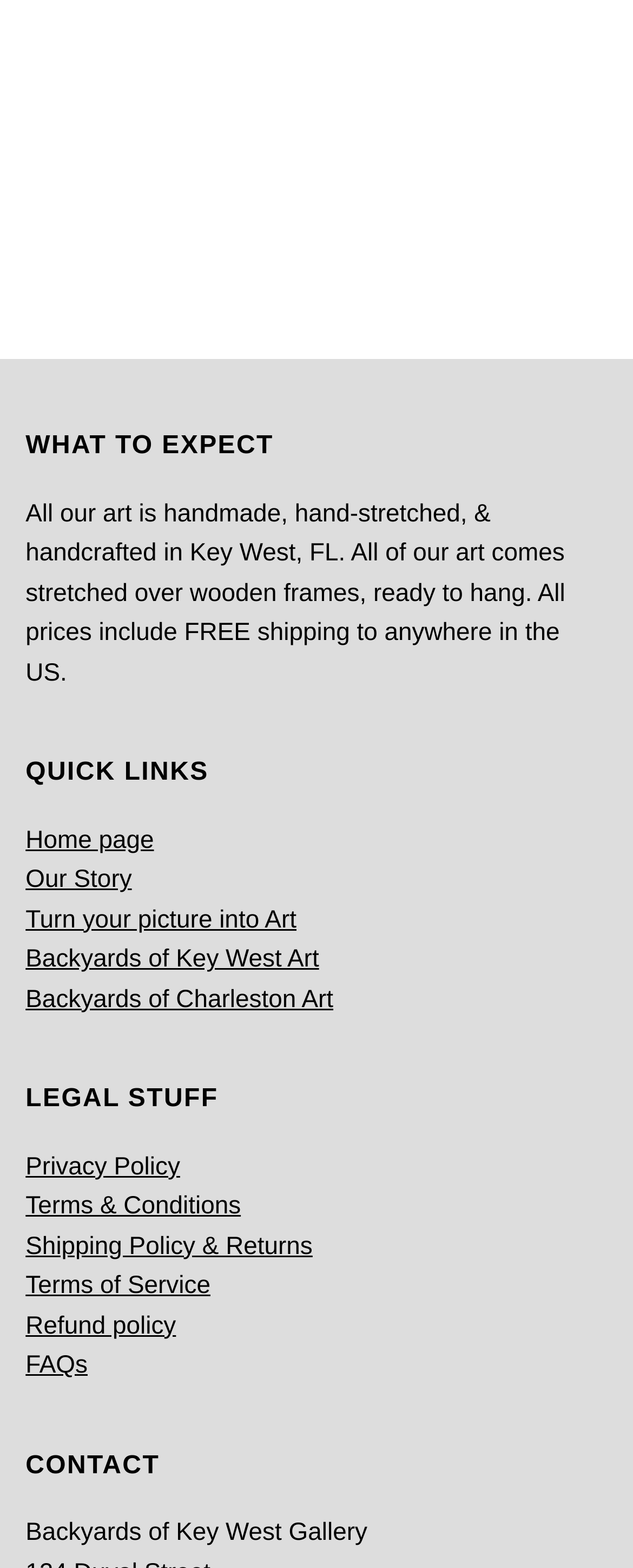Reply to the question below using a single word or brief phrase:
What is the name of the gallery mentioned on this website?

Backyards of Key West Gallery